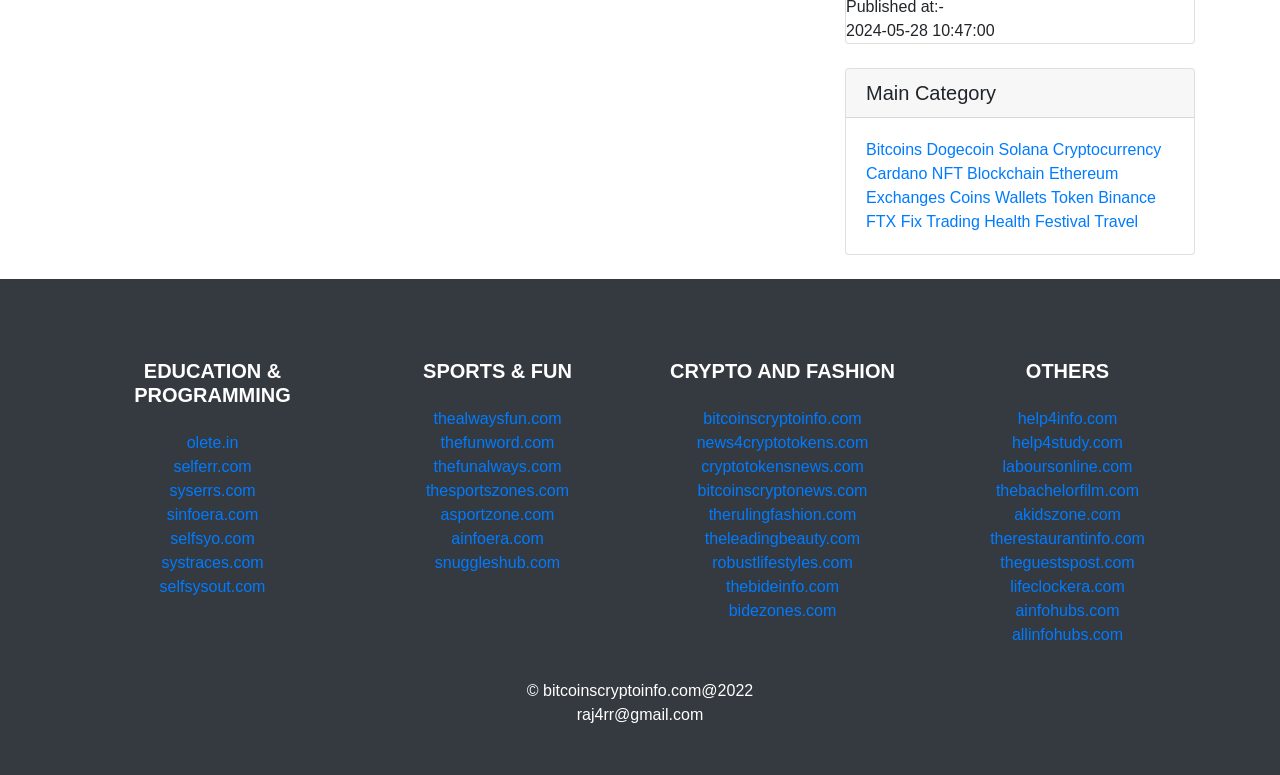Give a concise answer using only one word or phrase for this question:
How many links are under the category 'SPORTS & FUN'?

5